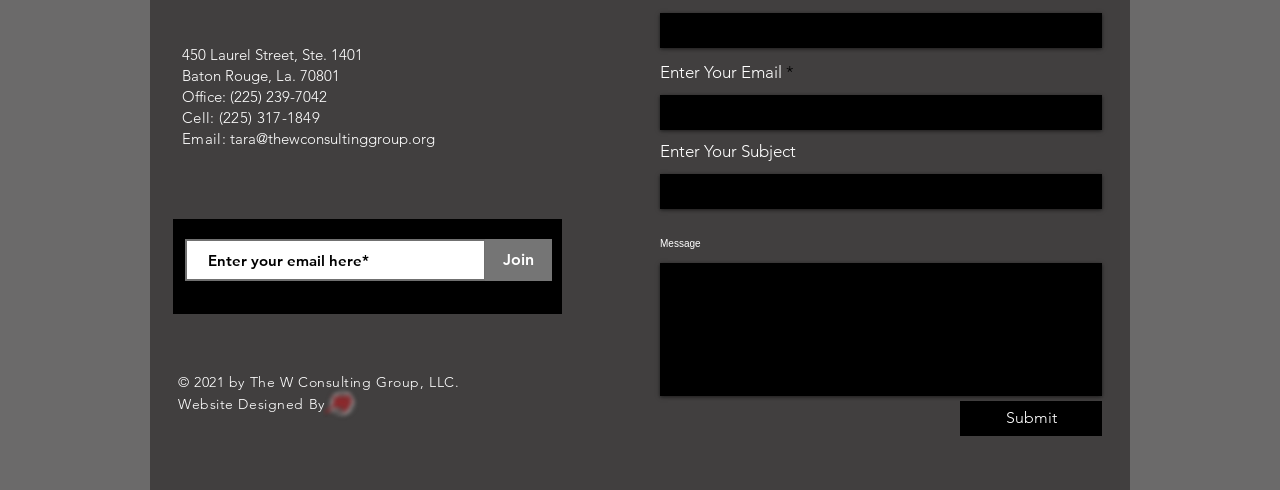Determine the bounding box coordinates for the element that should be clicked to follow this instruction: "Click Join". The coordinates should be given as four float numbers between 0 and 1, in the format [left, top, right, bottom].

[0.379, 0.488, 0.431, 0.573]